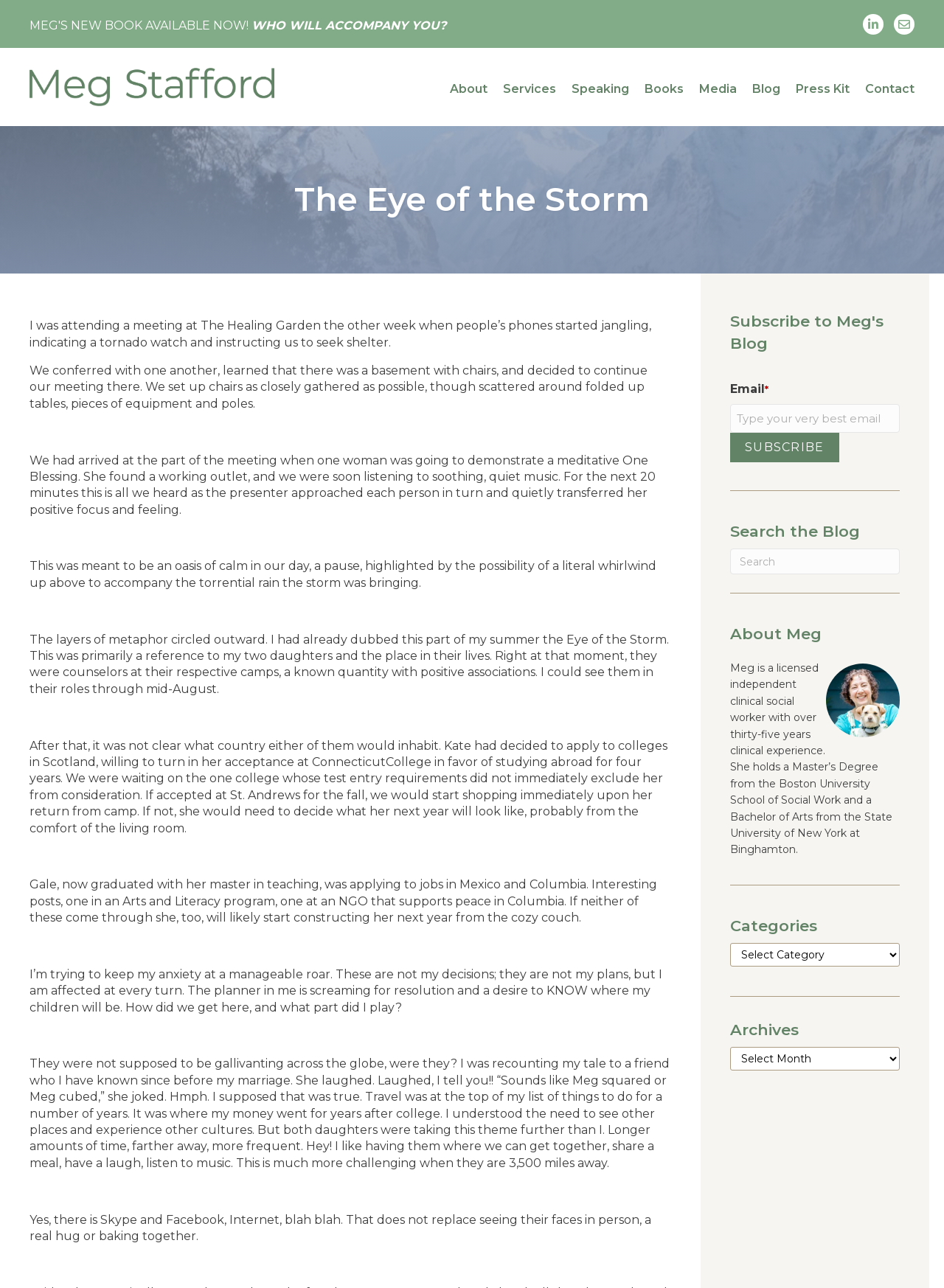How many links are in the navigation menu?
Refer to the screenshot and respond with a concise word or phrase.

9